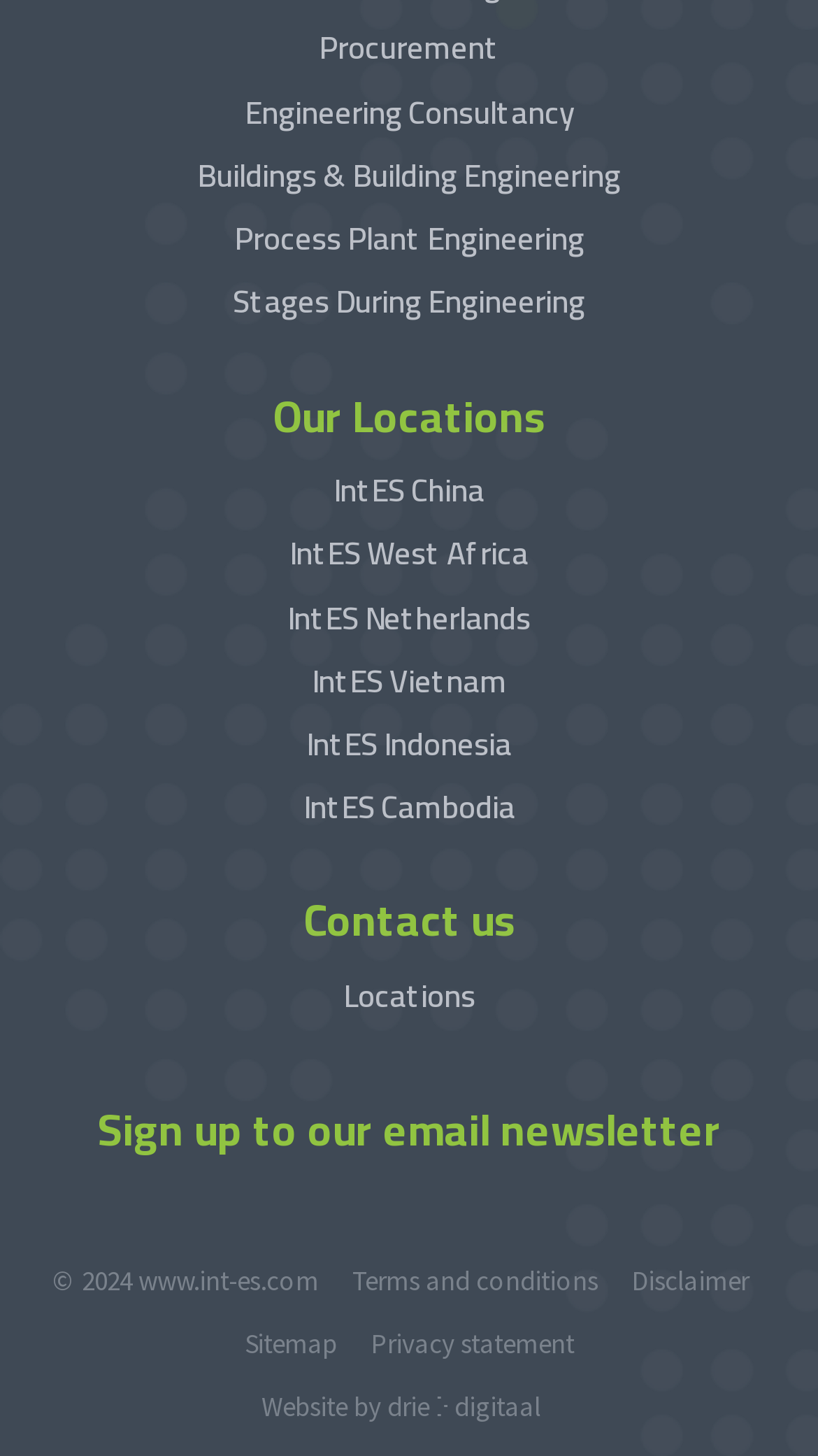What is the purpose of the 'Contact us' link?
Based on the image, give a one-word or short phrase answer.

To get in touch with the company